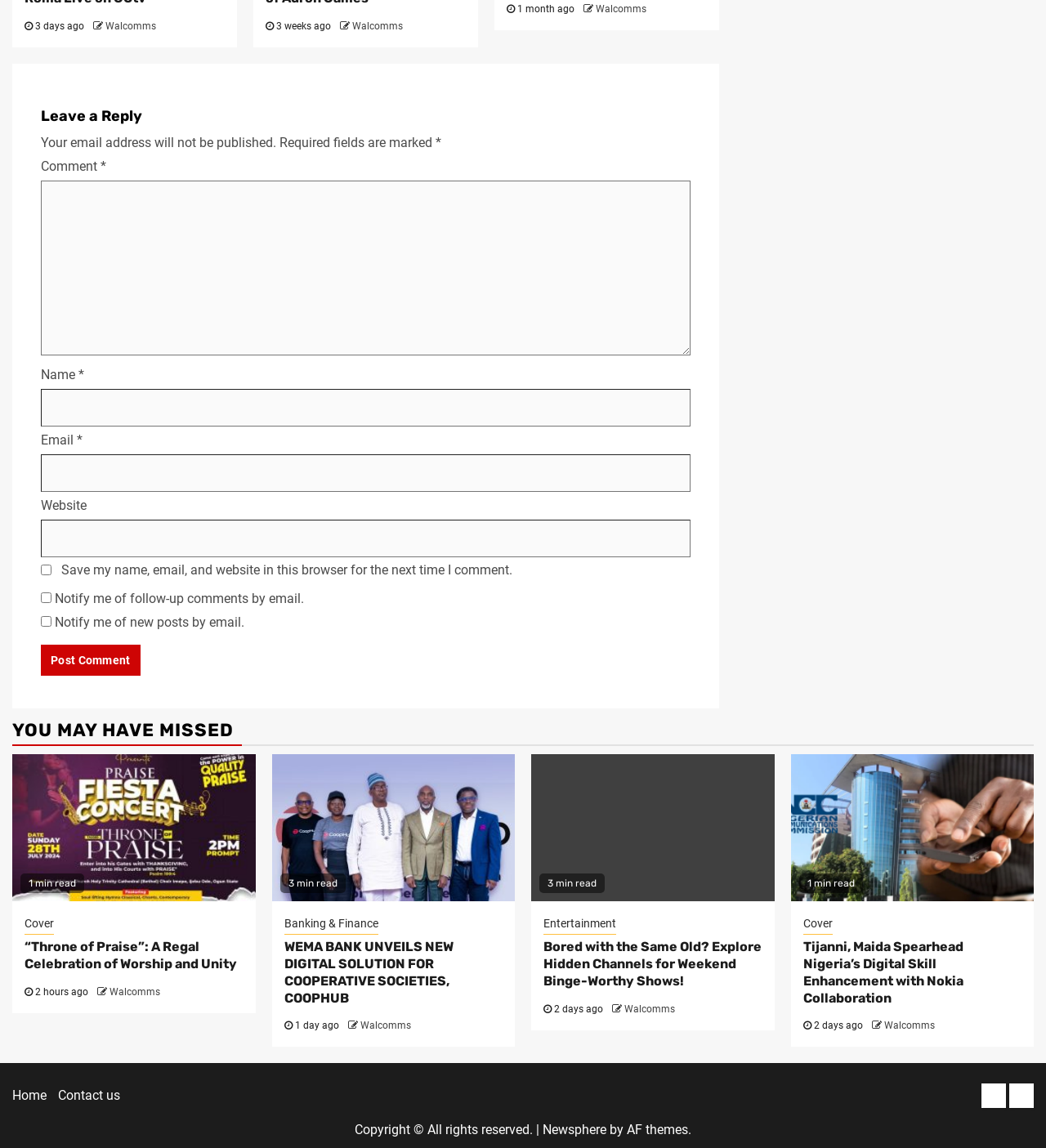Give a concise answer of one word or phrase to the question: 
What is the category of the article 'Bored with the Same Old? Explore Hidden Channels for Weekend Binge-Worthy Shows!'?

Entertainment